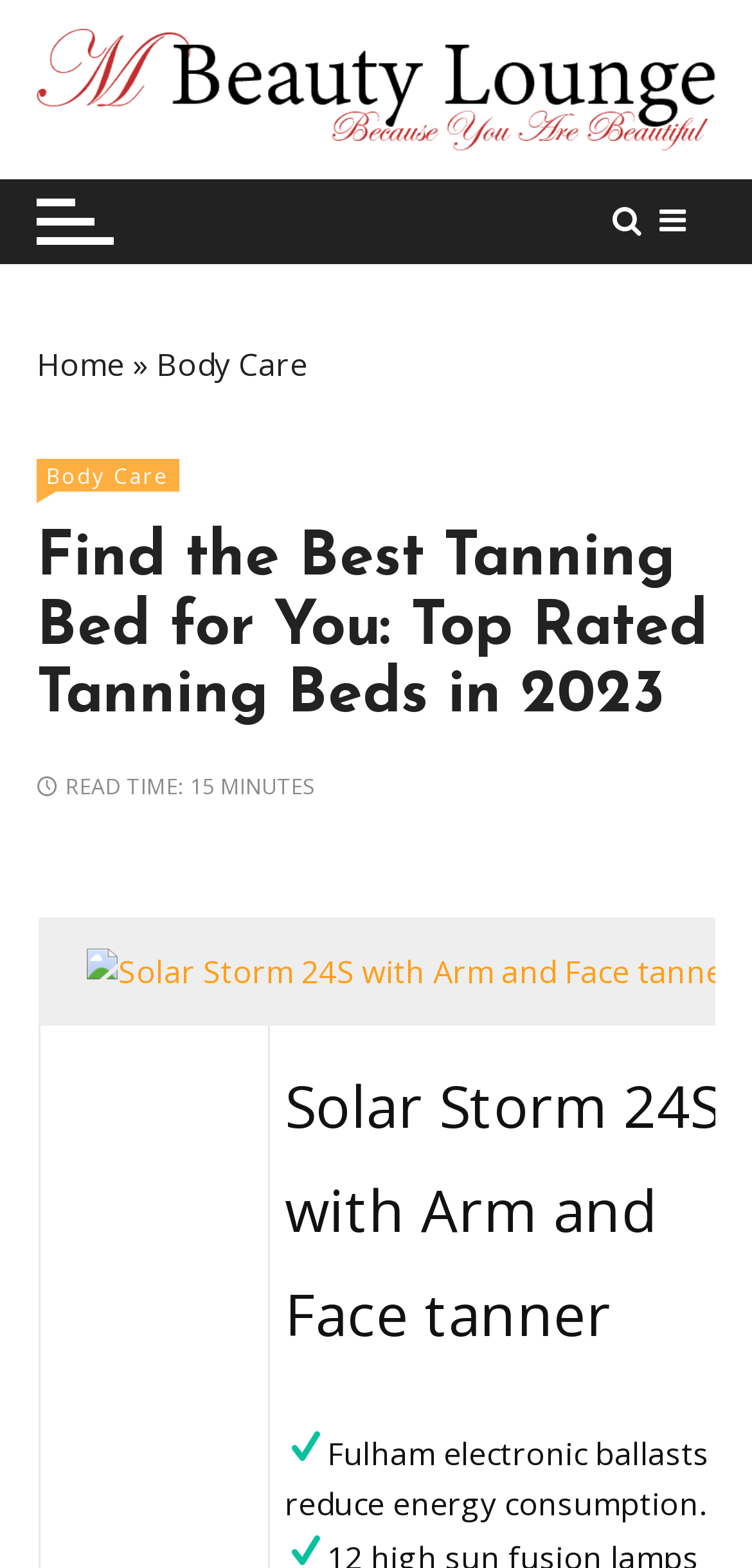Describe all the key features of the webpage in detail.

The webpage appears to be a product page or a review page for tanning beds. At the top left corner, there is a logo of "mBeauty Lounge" with a link to the website's homepage. Next to the logo, there is a link to "M Beauty Lounge" with a slightly larger bounding box. 

On the top right corner, there are two buttons with no text, possibly used for navigation or search. Below the logo, there is a navigation bar with breadcrumbs, showing the path "Home » Body Care". 

The main heading of the page is "Find the Best Tanning Bed for You: Top Rated Tanning Beds in 2023", which is centered at the top of the page. Below the heading, there is a text "READ TIME: 15 MINUTES" on the left side, indicating the time it takes to read the content.

The main content of the page starts with a product listing, featuring "Solar Storm 24S with Arm and Face tanner" with an image and a link to the product. The product listing takes up most of the page's width and is positioned below the heading and the read time indicator.